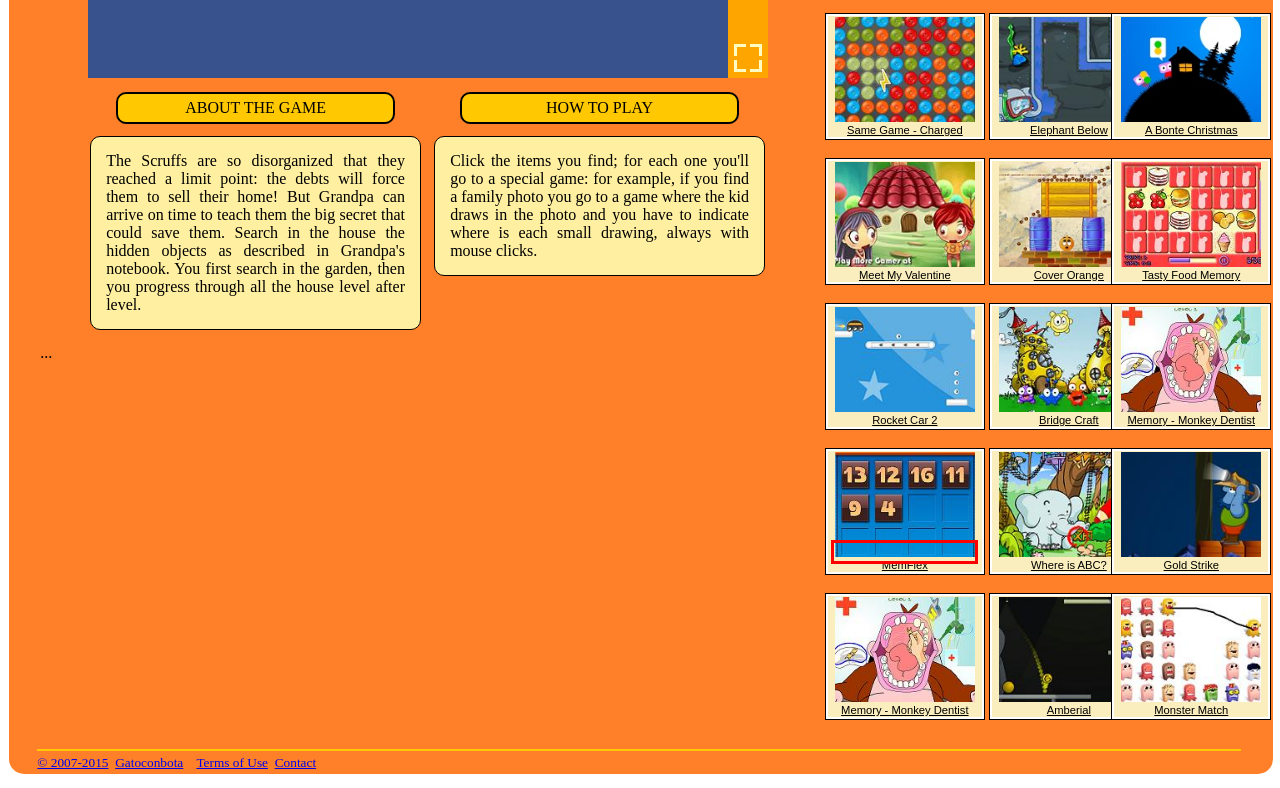Observe the screenshot of a webpage with a red bounding box around an element. Identify the webpage description that best fits the new page after the element inside the bounding box is clicked. The candidates are:
A. Bridge Craft - free online games - Gatoconbota.com
B. Gold Strike - free online games - Gatoconbota.com
C. Rocket Car 2 - free online games - Gatoconbota.com
D. Meet My Valentine - free online games - Gatoconbota.com
E. Memory - Monkey Dentist - free online games - Gatoconbota.com
F. MemFlex - free online games - Gatoconbota.com
G. A Bonte Christmas - free online games - Gatoconbota.com
H. Contact Form - Gatoconbota.com

F